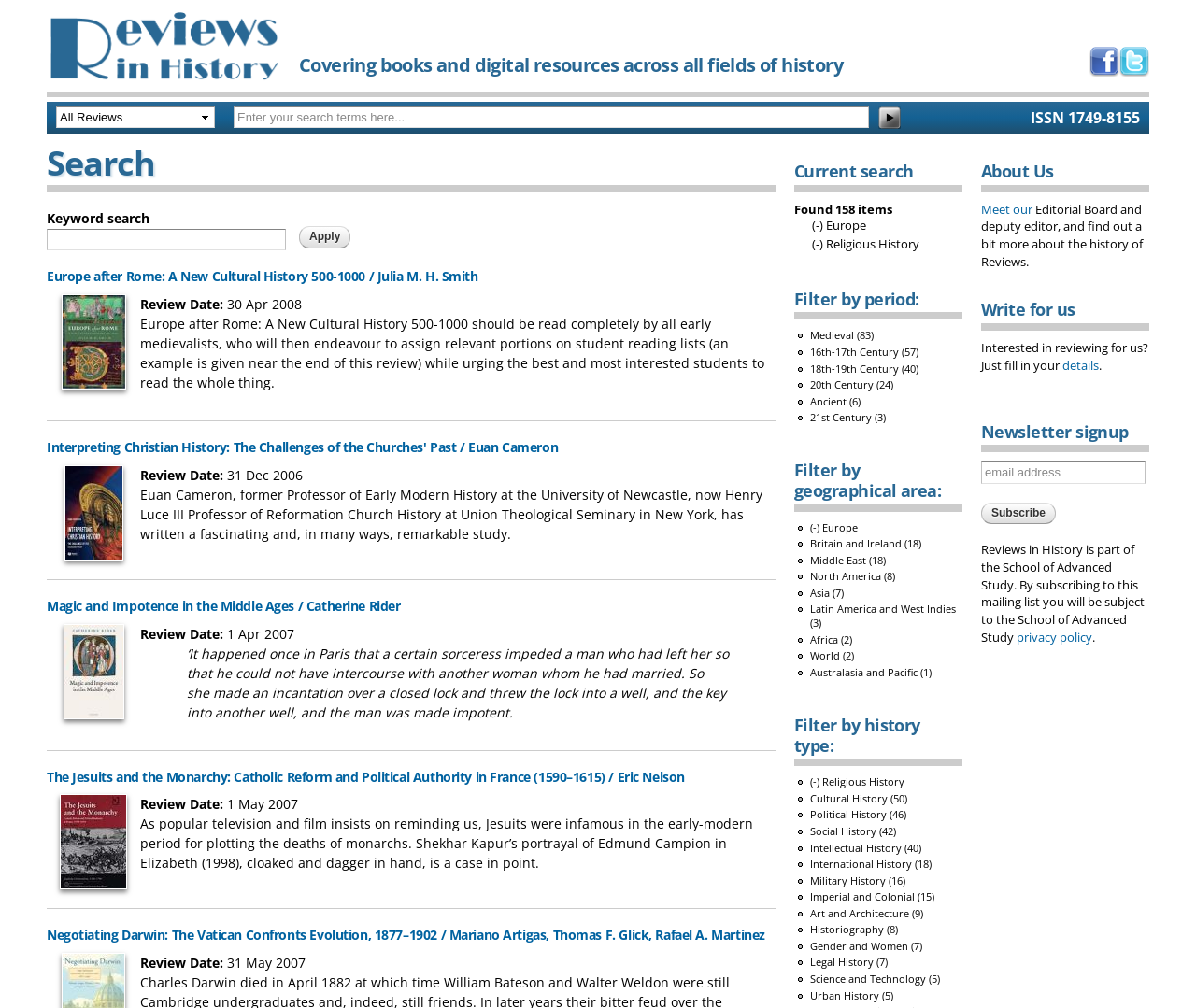Analyze the image and give a detailed response to the question:
How many items are found in the current search?

I found the number of items by looking at the static text element with the content 'Found 158 items' located below the 'Current search' heading.